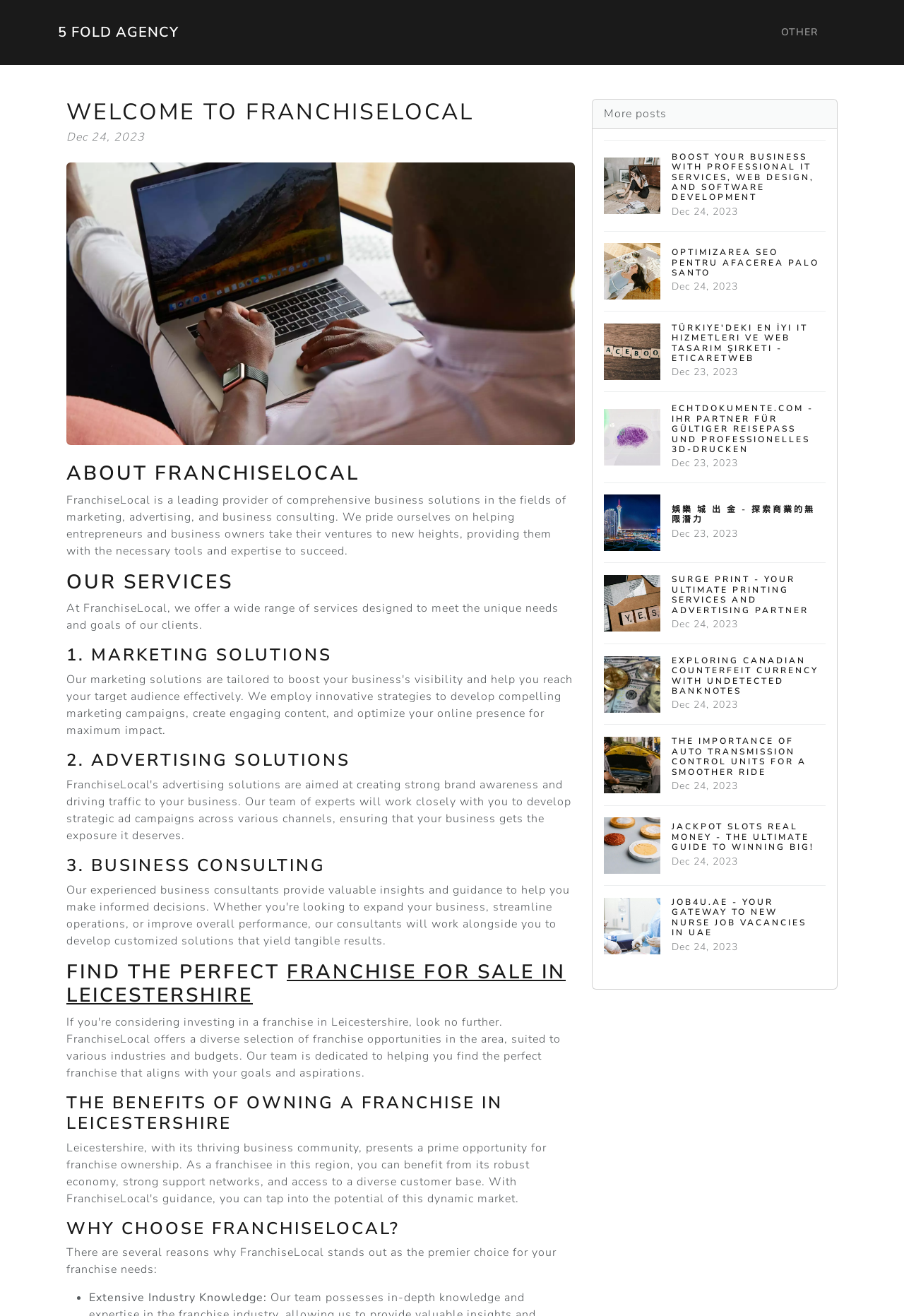Please identify the bounding box coordinates of the clickable region that I should interact with to perform the following instruction: "Click on BUILD YOUR TRAINING". The coordinates should be expressed as four float numbers between 0 and 1, i.e., [left, top, right, bottom].

None